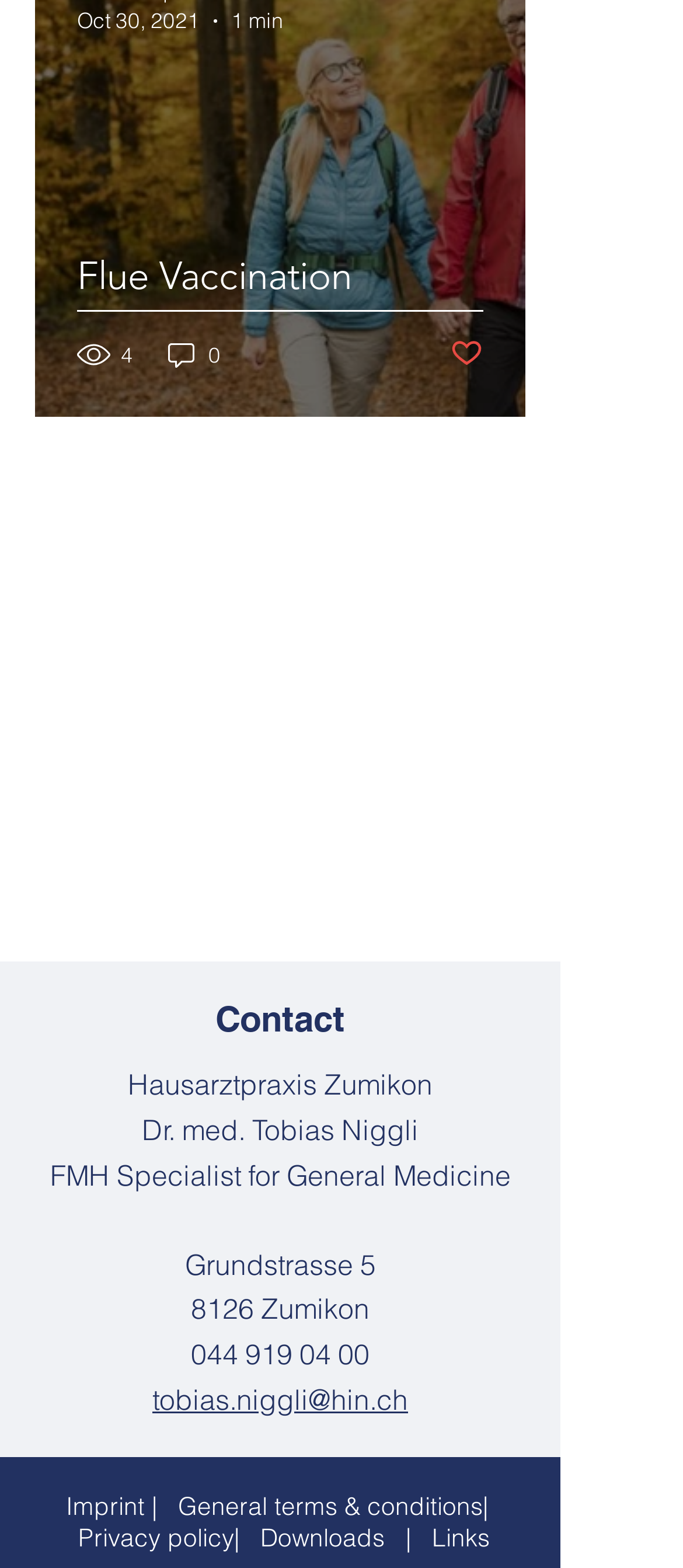Answer the question in one word or a short phrase:
What is the doctor's name?

Dr. med. Tobias Niggli